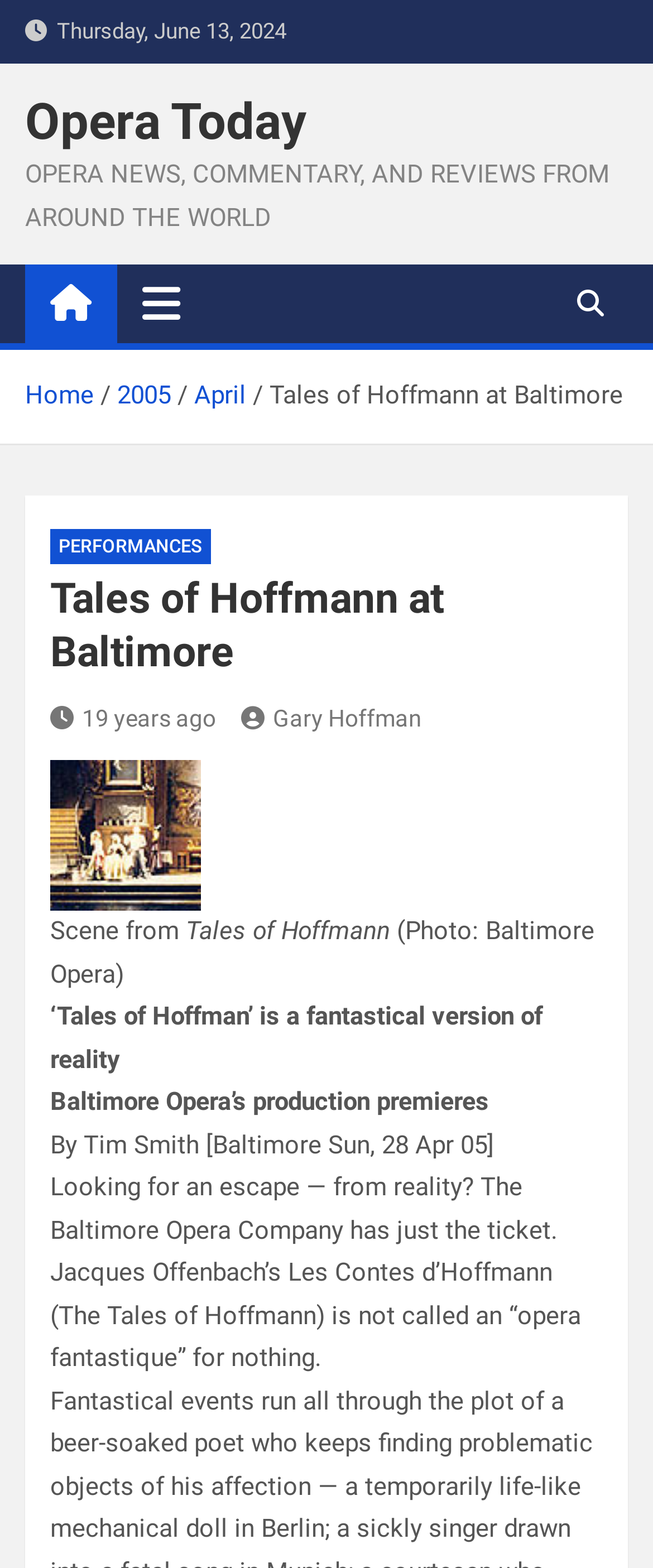Based on the element description "Opera Today", predict the bounding box coordinates of the UI element.

[0.038, 0.059, 0.469, 0.096]